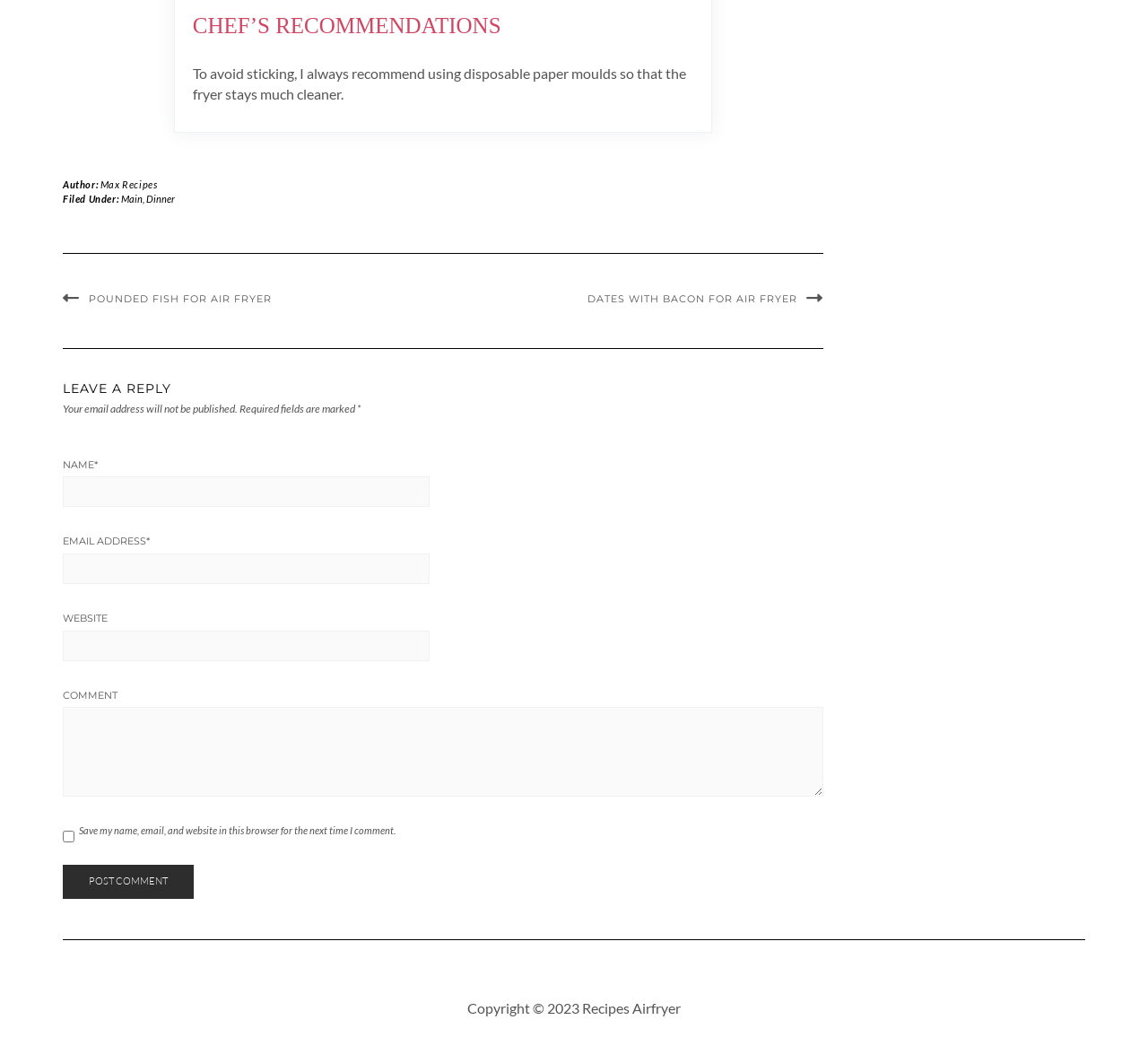Please pinpoint the bounding box coordinates for the region I should click to adhere to this instruction: "Click on the 'Post Comment' button".

[0.055, 0.827, 0.169, 0.859]